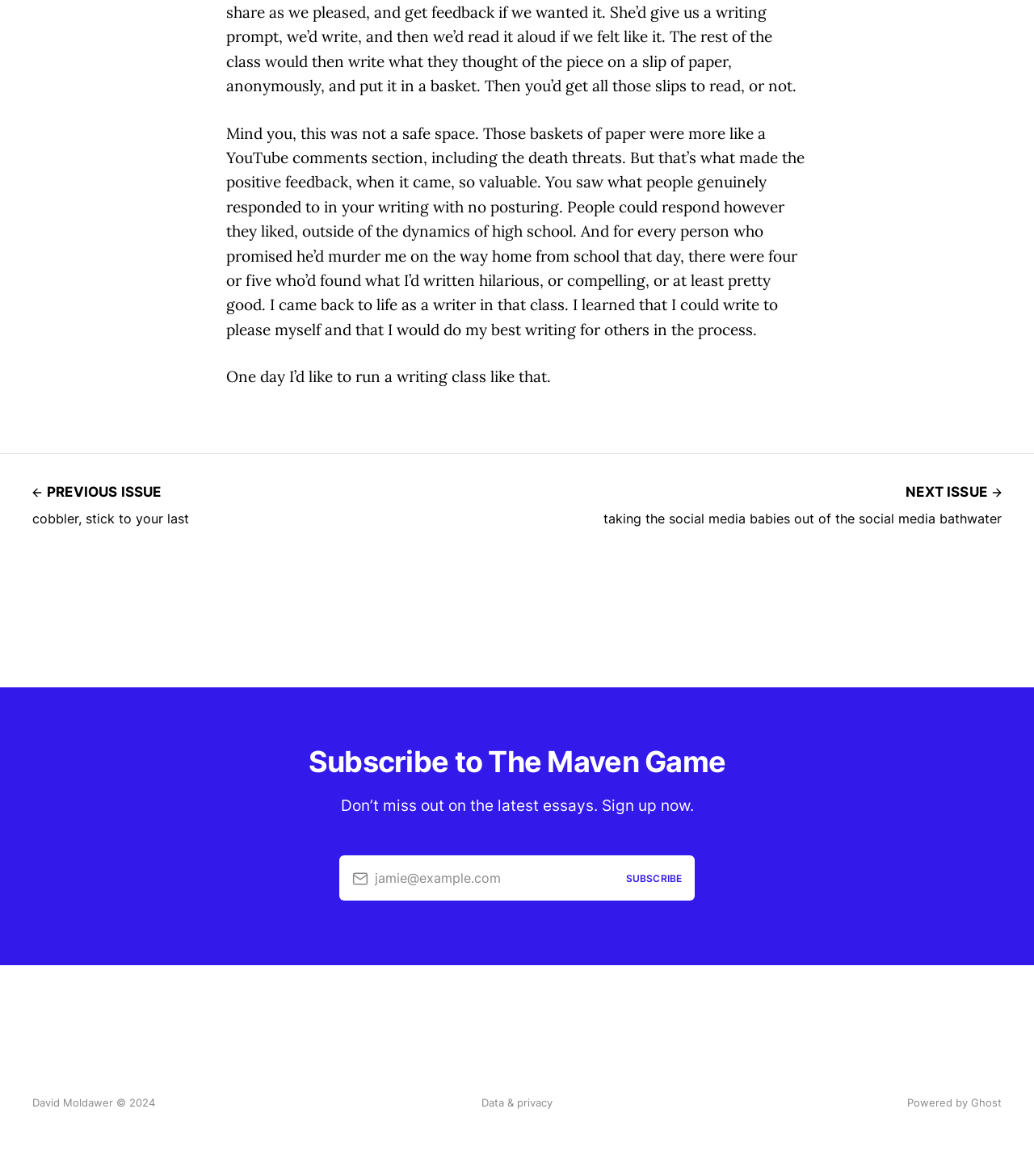What is the purpose of the 'Subscribe to The Maven Game' section?
Based on the screenshot, respond with a single word or phrase.

To sign up for essays